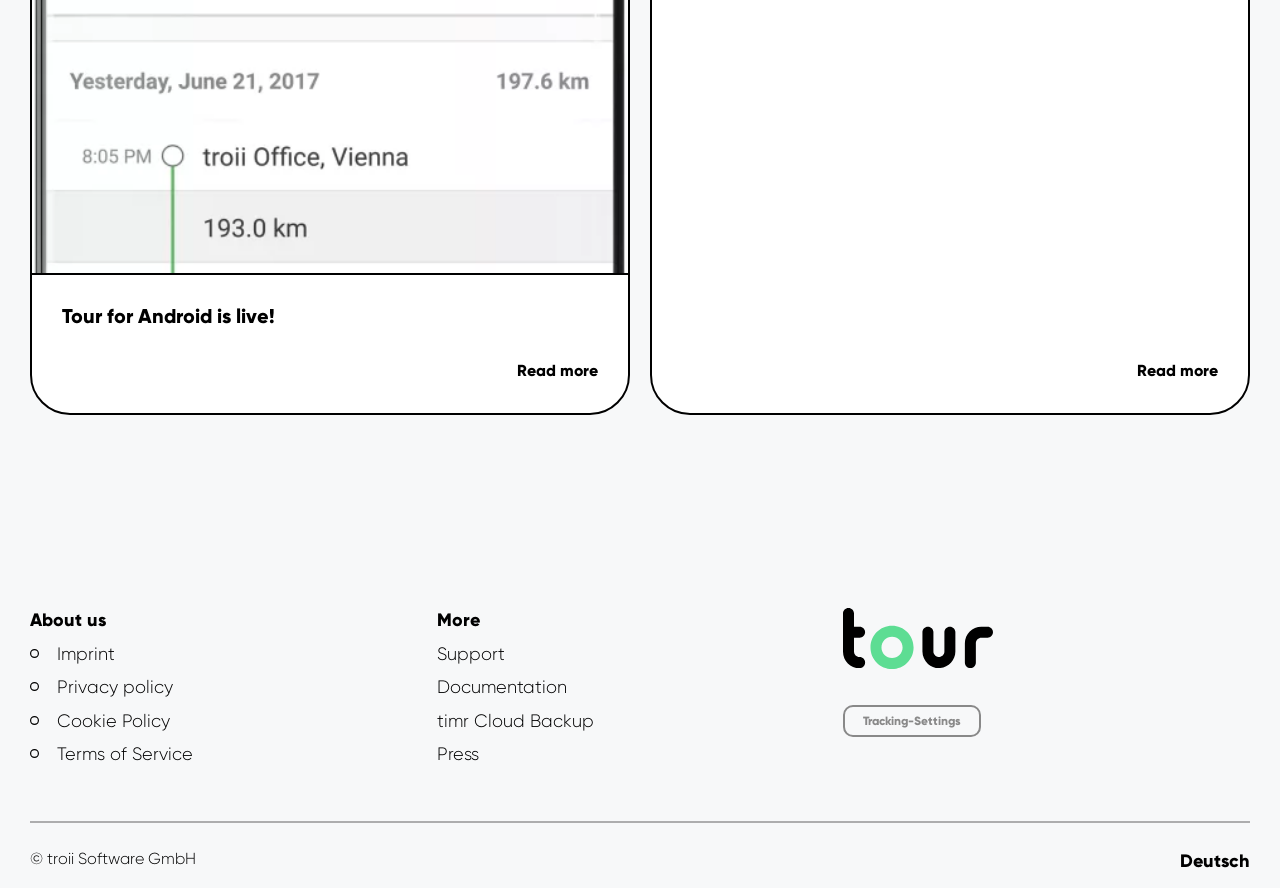Extract the bounding box coordinates of the UI element described: "timr Cloud Backup". Provide the coordinates in the format [left, top, right, bottom] with values ranging from 0 to 1.

[0.341, 0.799, 0.464, 0.823]